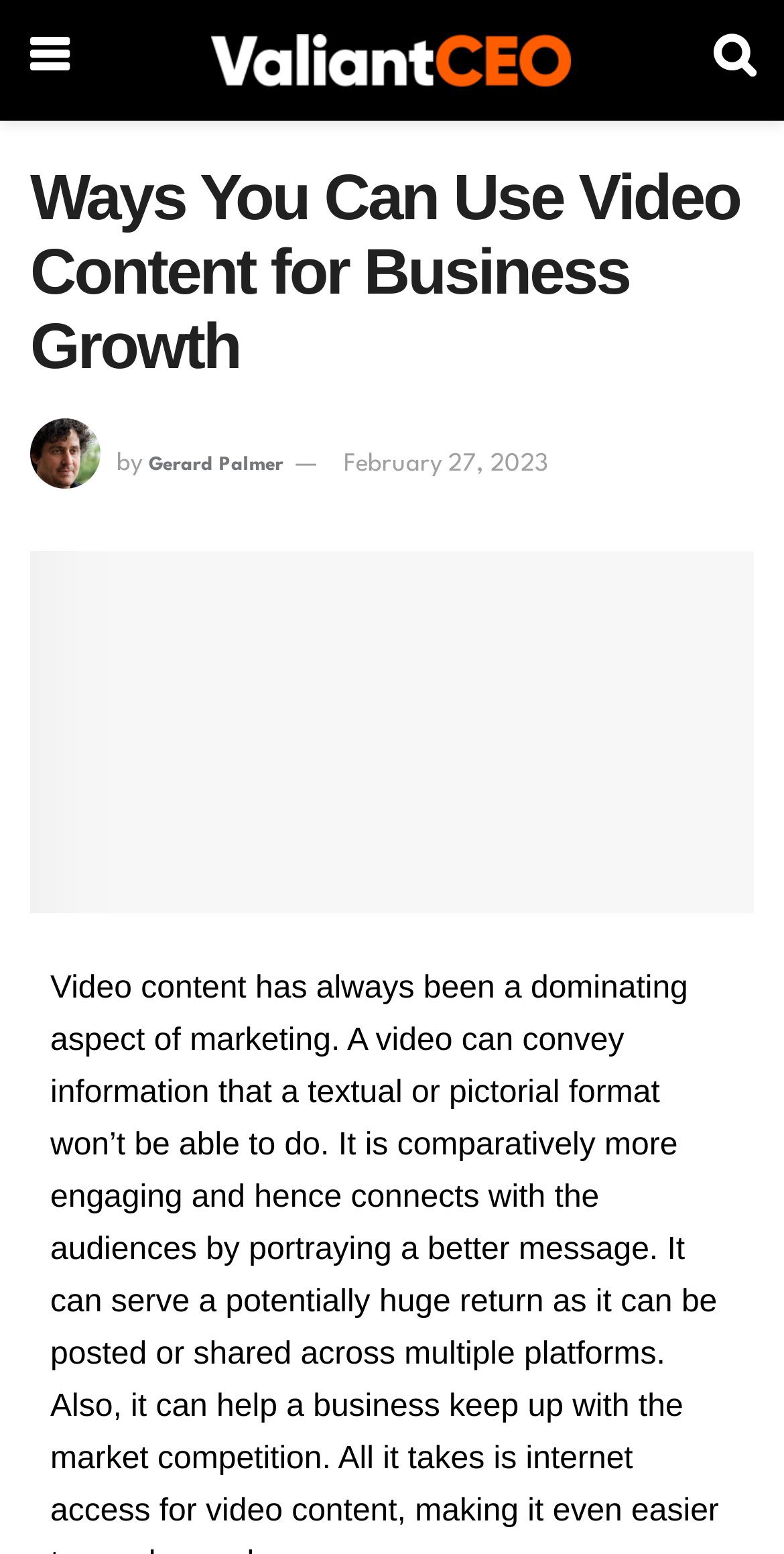Who is the author of the article?
Answer the question in a detailed and comprehensive manner.

I found the author's name by looking at the text next to the image of a person, which is usually an indicator of the author's profile picture. The text says 'by' followed by the name 'Gerard Palmer', which suggests that Gerard Palmer is the author of the article.